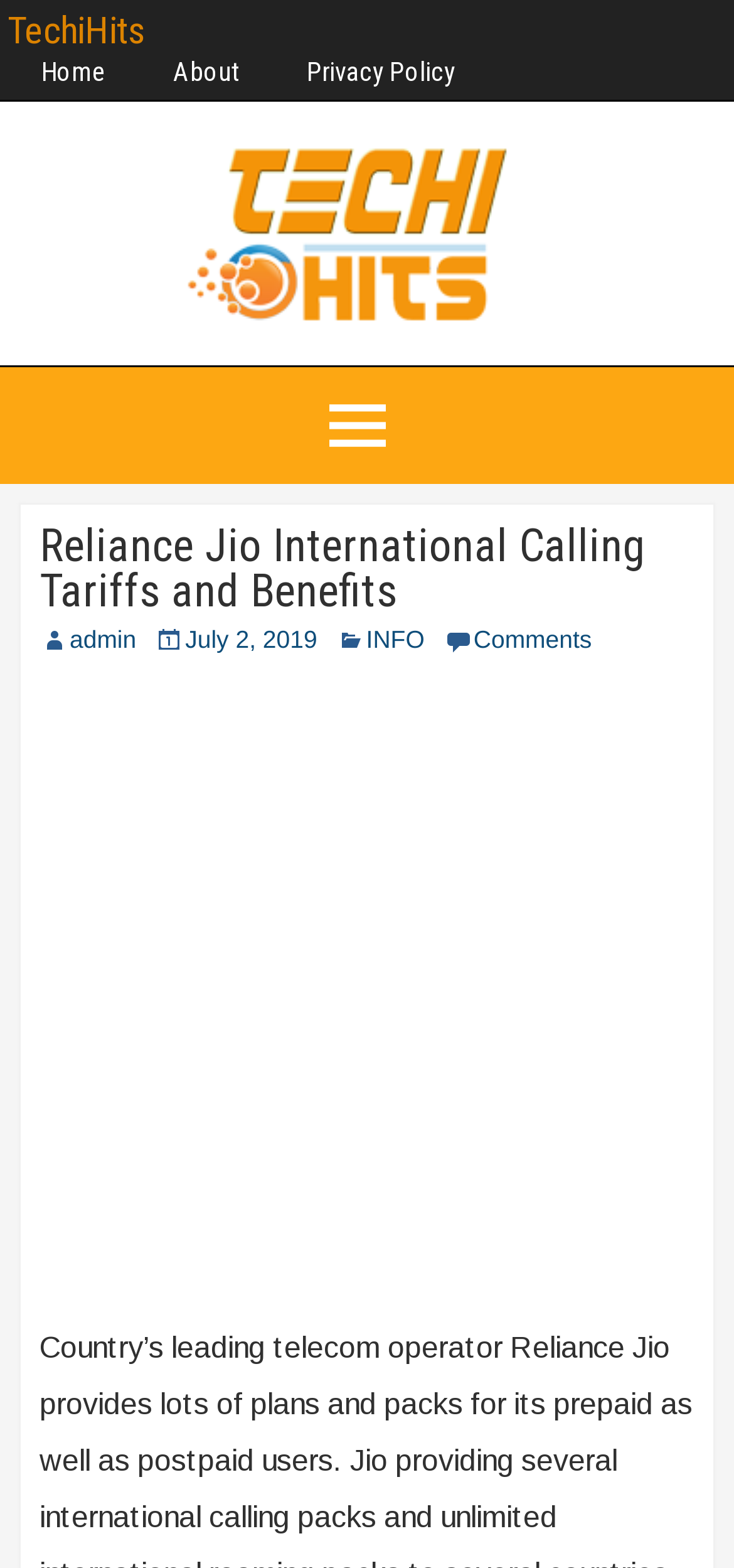Locate the bounding box coordinates of the element to click to perform the following action: 'view comments'. The coordinates should be given as four float values between 0 and 1, in the form of [left, top, right, bottom].

[0.645, 0.399, 0.806, 0.417]